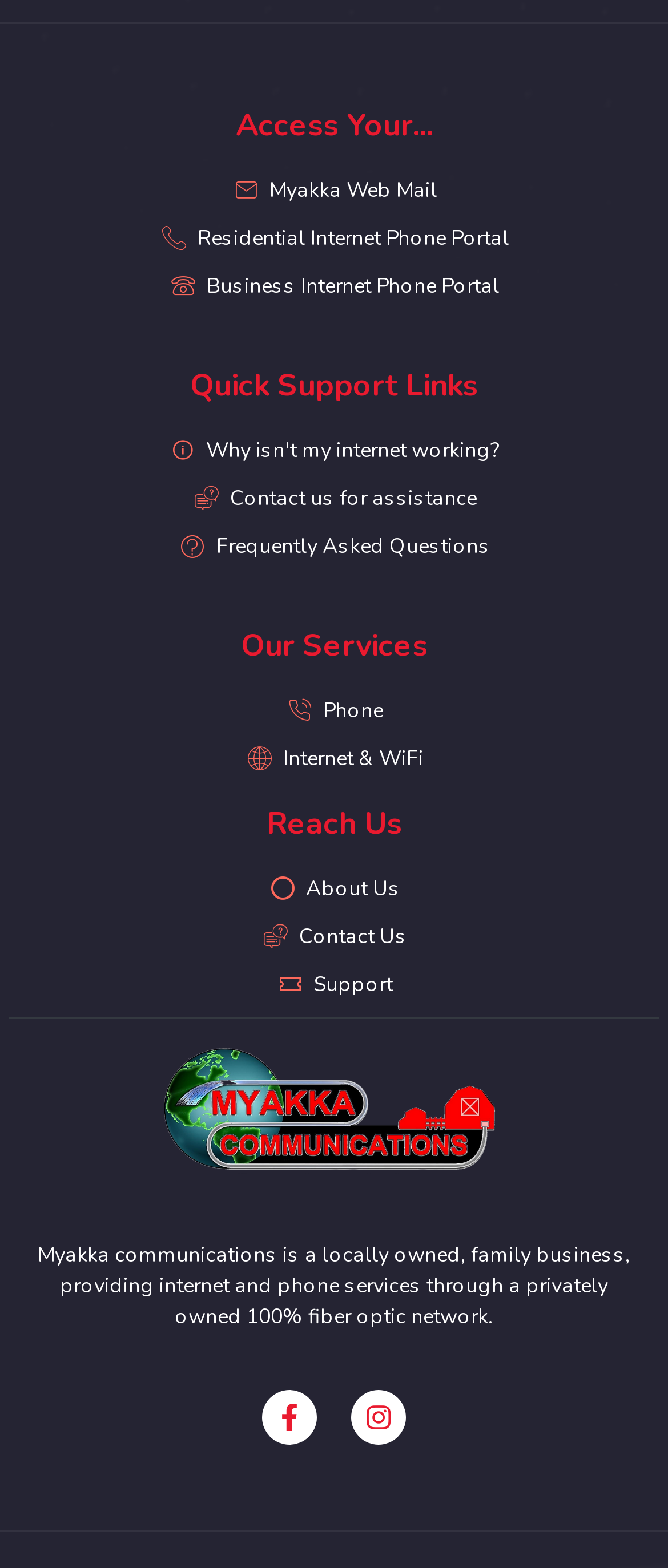Find the bounding box coordinates of the clickable region needed to perform the following instruction: "Access Myakka Web Mail". The coordinates should be provided as four float numbers between 0 and 1, i.e., [left, top, right, bottom].

[0.038, 0.111, 0.962, 0.131]